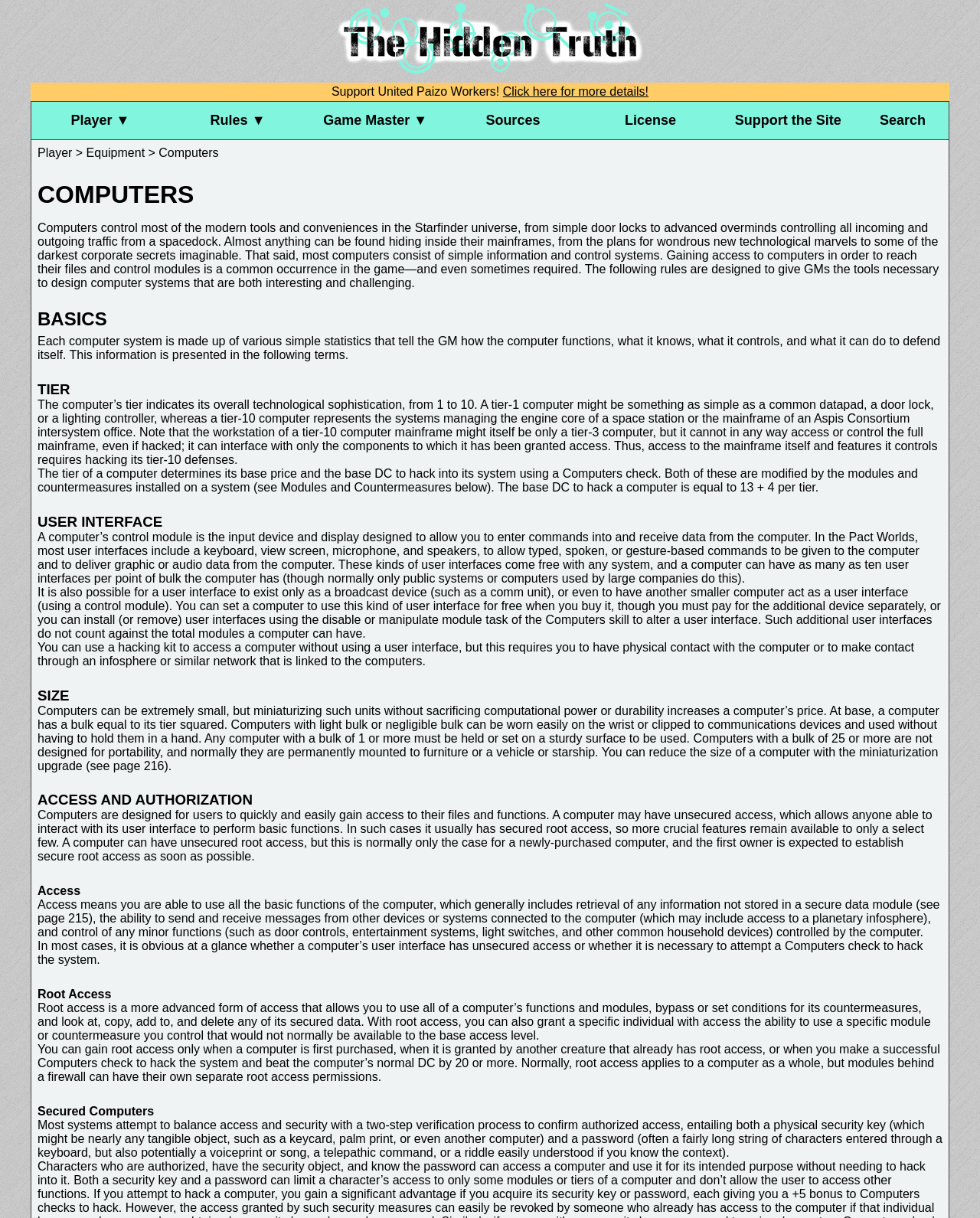Write a detailed summary of the webpage, including text, images, and layout.

The webpage is about computers in the Starfinder universe, specifically discussing their role and functionality in the game. At the top, there is a heading "The Hidden Truth" with an image and a link to the same title. Below this, there is a call to action "Support United Paizo Workers!" with a link to "Click here for more details!".

On the left side, there are navigation links "Player ▼", "Rules ▼", "Game Master ▼", and "Search". On the right side, there are links to "Sources", "License", and "Support the Site".

The main content of the page is divided into sections, each with a heading. The first section is "COMPUTERS", which provides an overview of computers in the Starfinder universe, explaining that they control most modern tools and conveniences, and that gaining access to them is a common occurrence in the game.

The following sections are "BASICS", "TIER", "USER INTERFACE", "SIZE", "ACCESS AND AUTHORIZATION", "Access", "Root Access", and "Secured Computers". Each section provides detailed information about computers, including their tier, user interface, size, access, and security features.

Throughout the page, there are blocks of text that provide explanations and rules for computers in the game, including how to design computer systems, how to hack into them, and how to use them in the game. The text is dense and informative, suggesting that the page is intended for players or game masters who want to learn more about computers in the Starfinder universe.